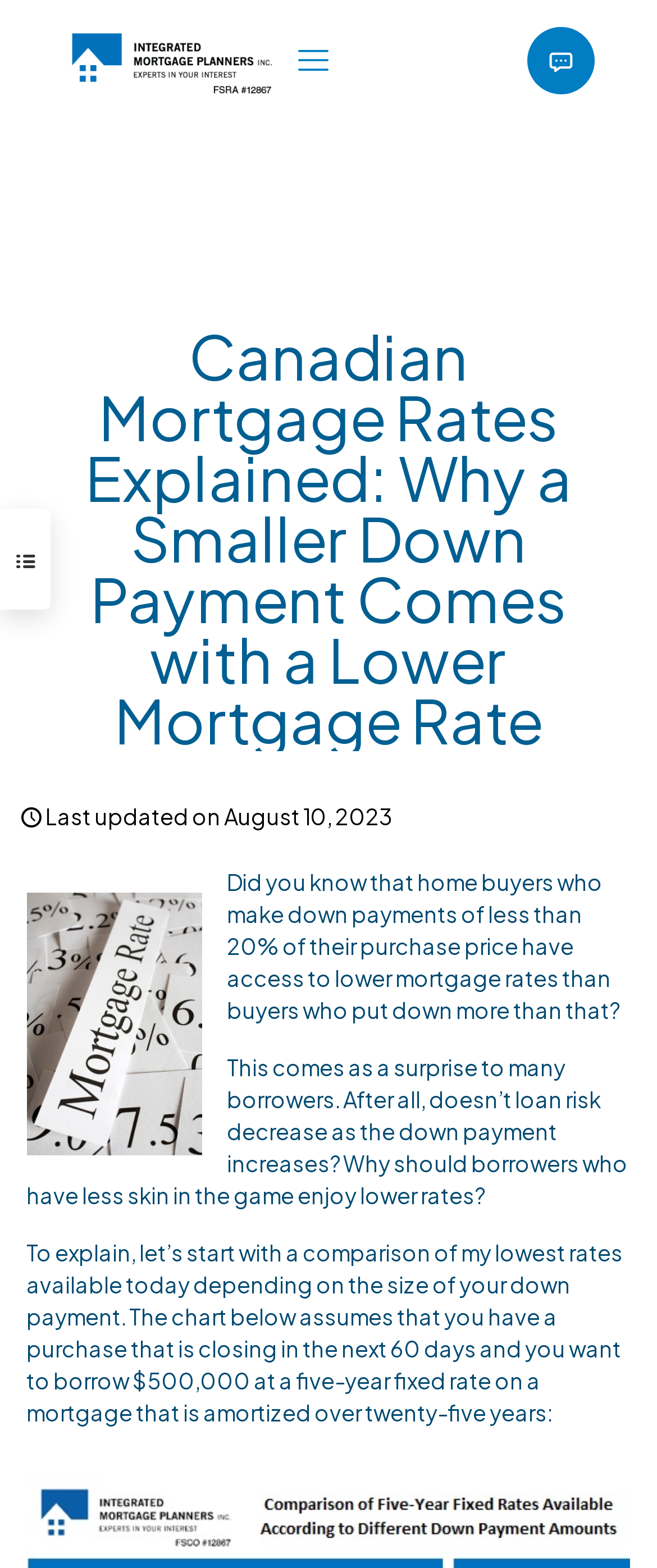What is the purpose of the chart mentioned in the text? Look at the image and give a one-word or short phrase answer.

Compare mortgage rates